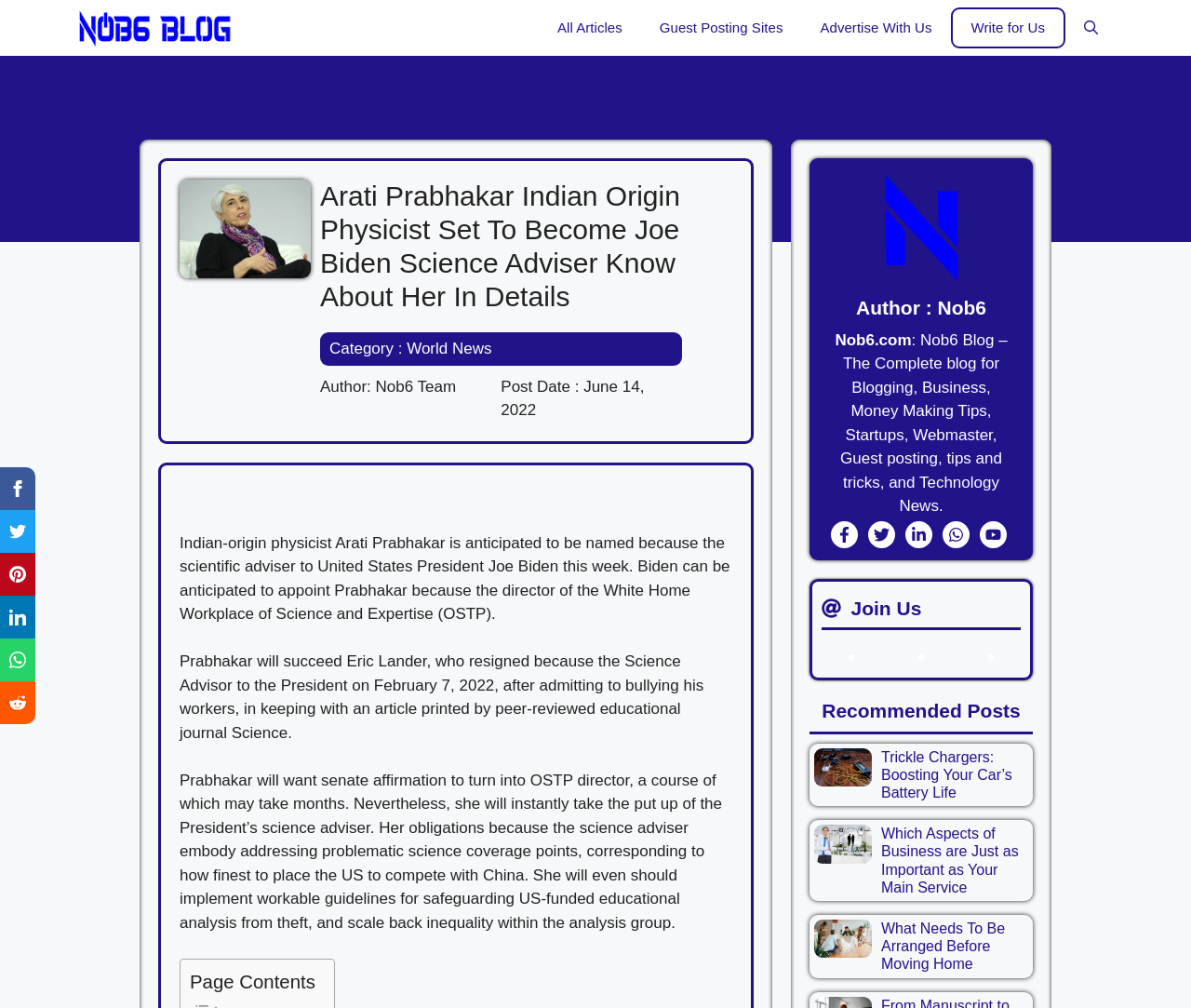Please give the bounding box coordinates of the area that should be clicked to fulfill the following instruction: "Visit the 'Guest Posting Sites' page". The coordinates should be in the format of four float numbers from 0 to 1, i.e., [left, top, right, bottom].

[0.538, 0.0, 0.673, 0.055]